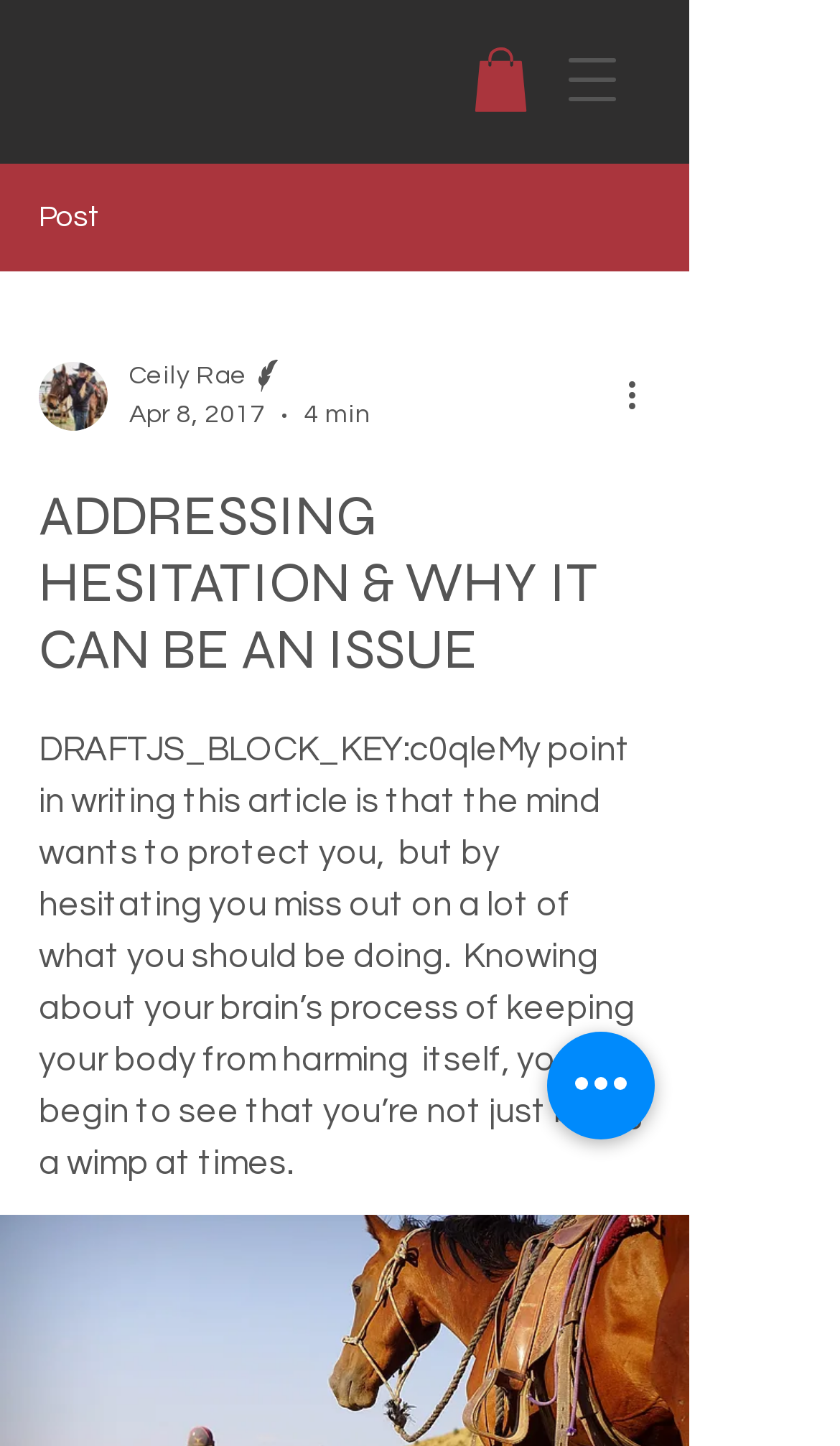Please provide a comprehensive answer to the question below using the information from the image: What is the author's name?

The author's name can be found in the section below the writer's picture, where it is written as 'Ceily Rae'.